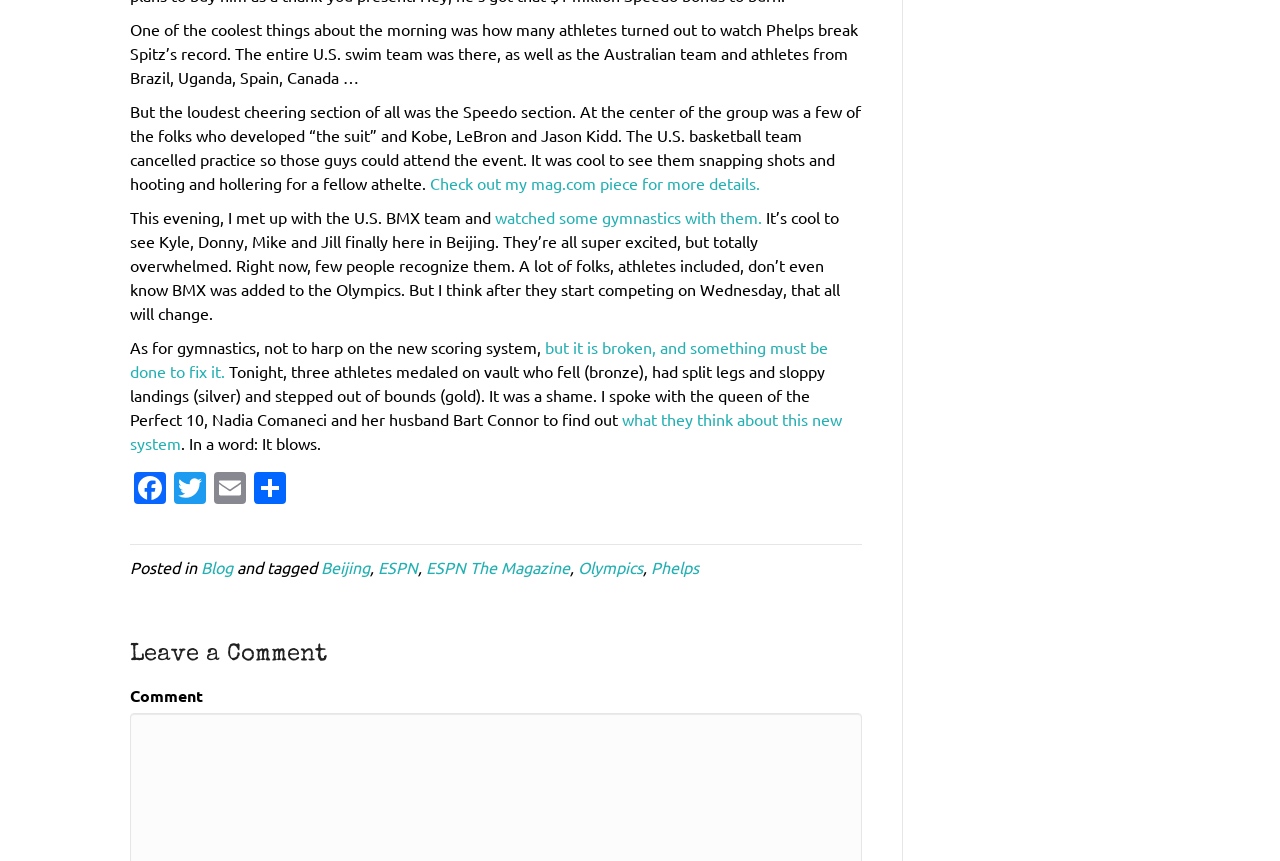Find the bounding box coordinates for the element described here: "Share".

[0.195, 0.548, 0.227, 0.59]